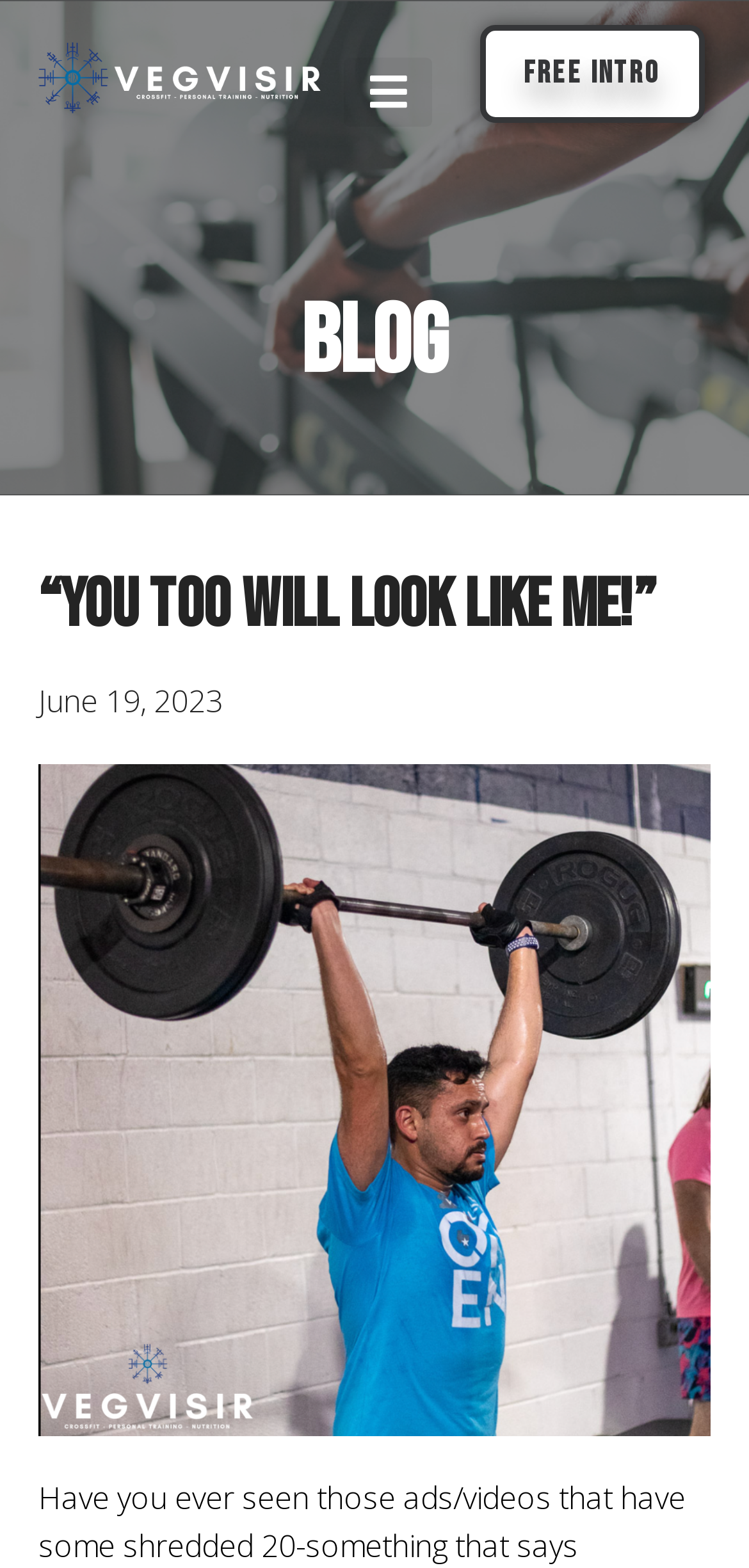Provide your answer to the question using just one word or phrase: What is the text on the top-left link?

You Too Will Look Like Me!